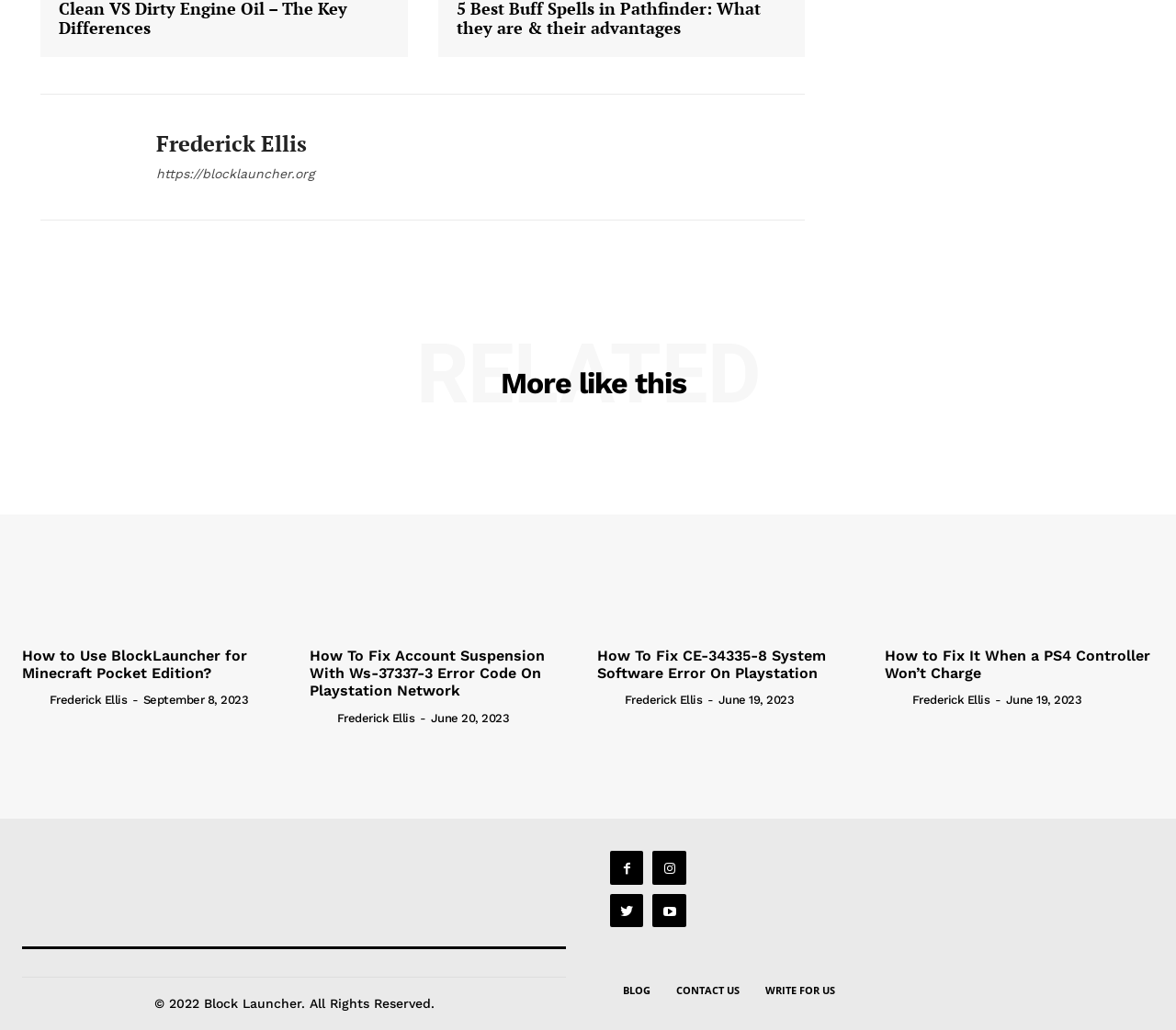Please find the bounding box coordinates for the clickable element needed to perform this instruction: "Check the 'September 8, 2023' post".

[0.121, 0.673, 0.211, 0.686]